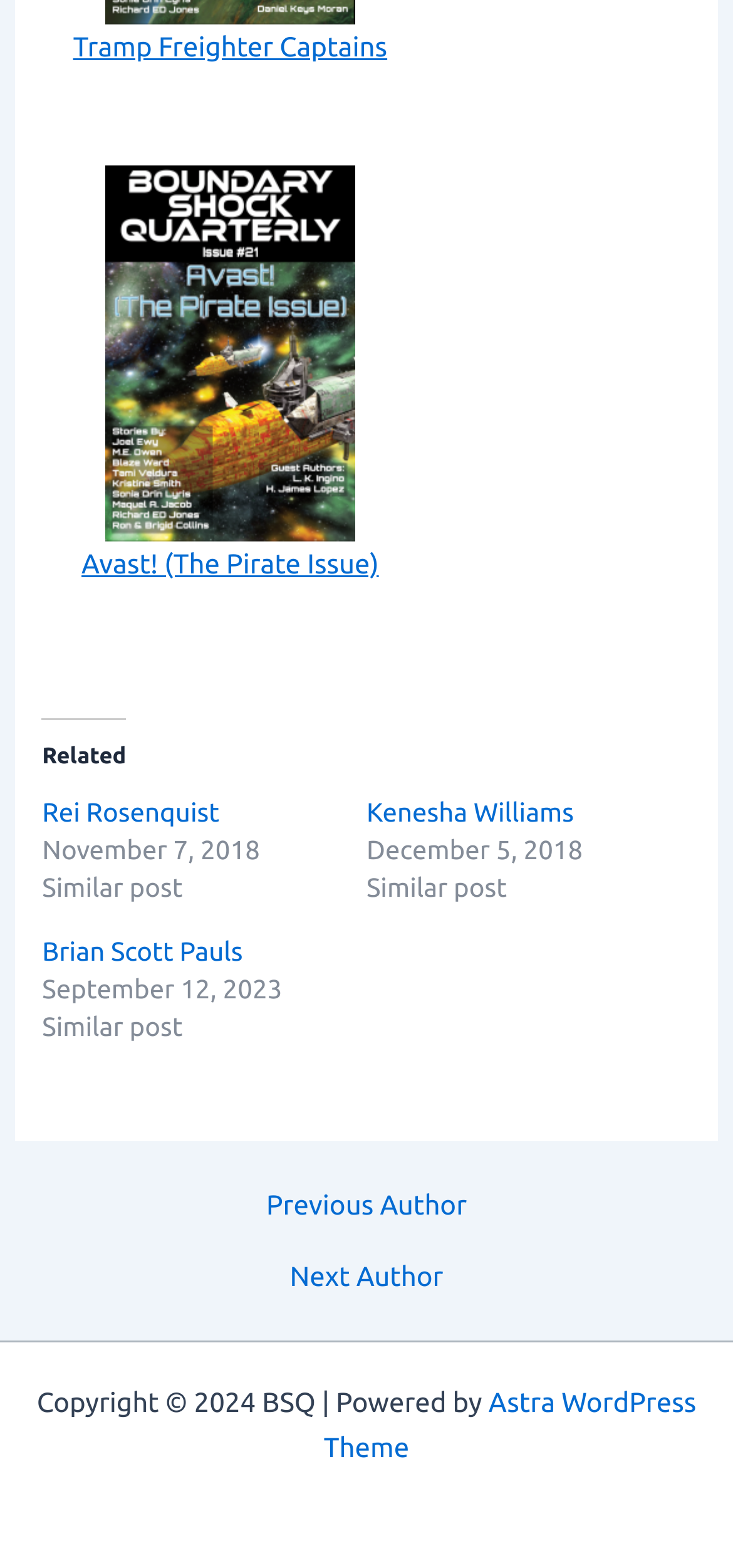What is the date of the post 'Avast! (The Pirate Issue)'? Refer to the image and provide a one-word or short phrase answer.

November 7, 2018